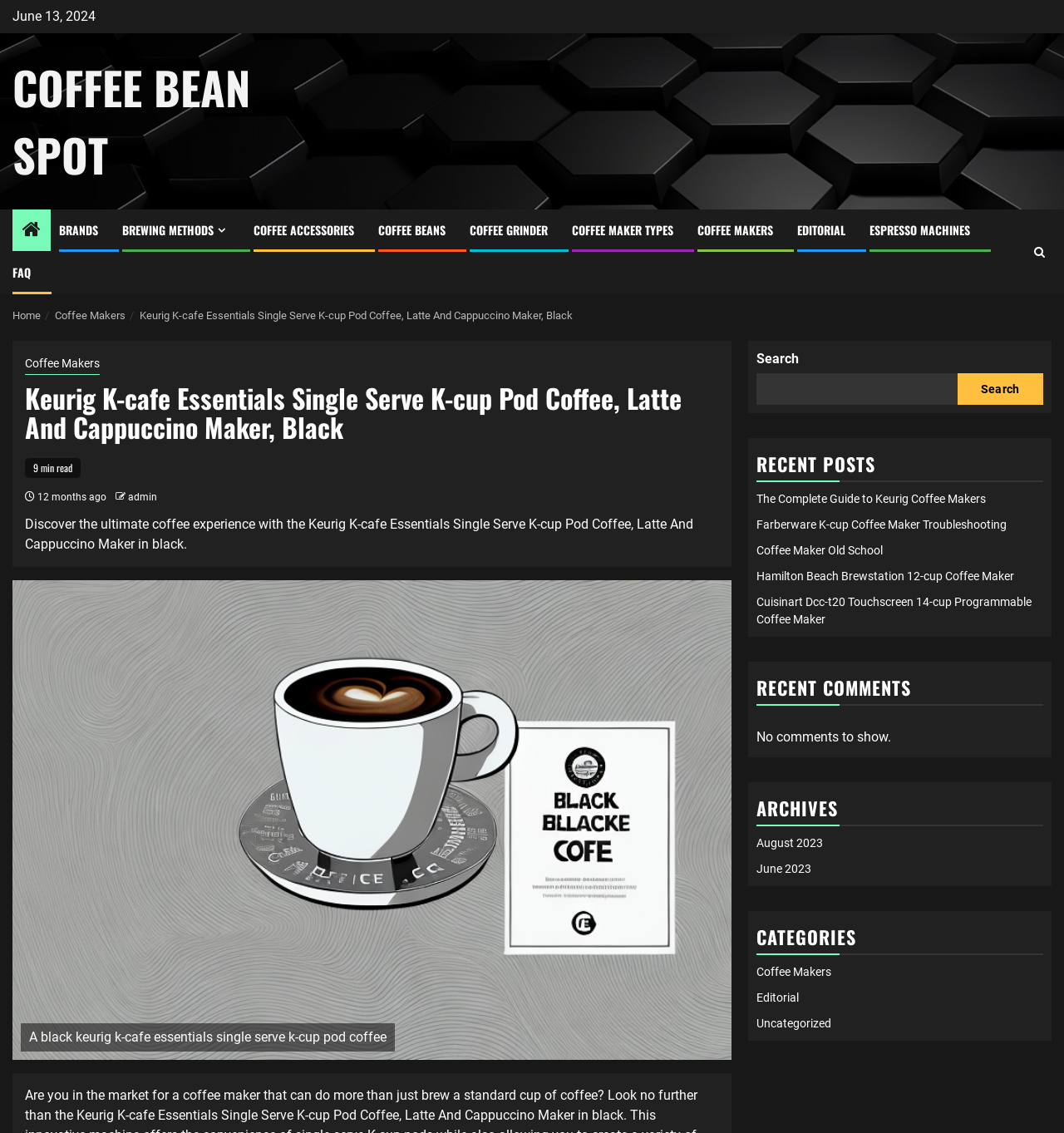Determine the bounding box for the UI element that matches this description: "Brands".

[0.055, 0.195, 0.092, 0.211]